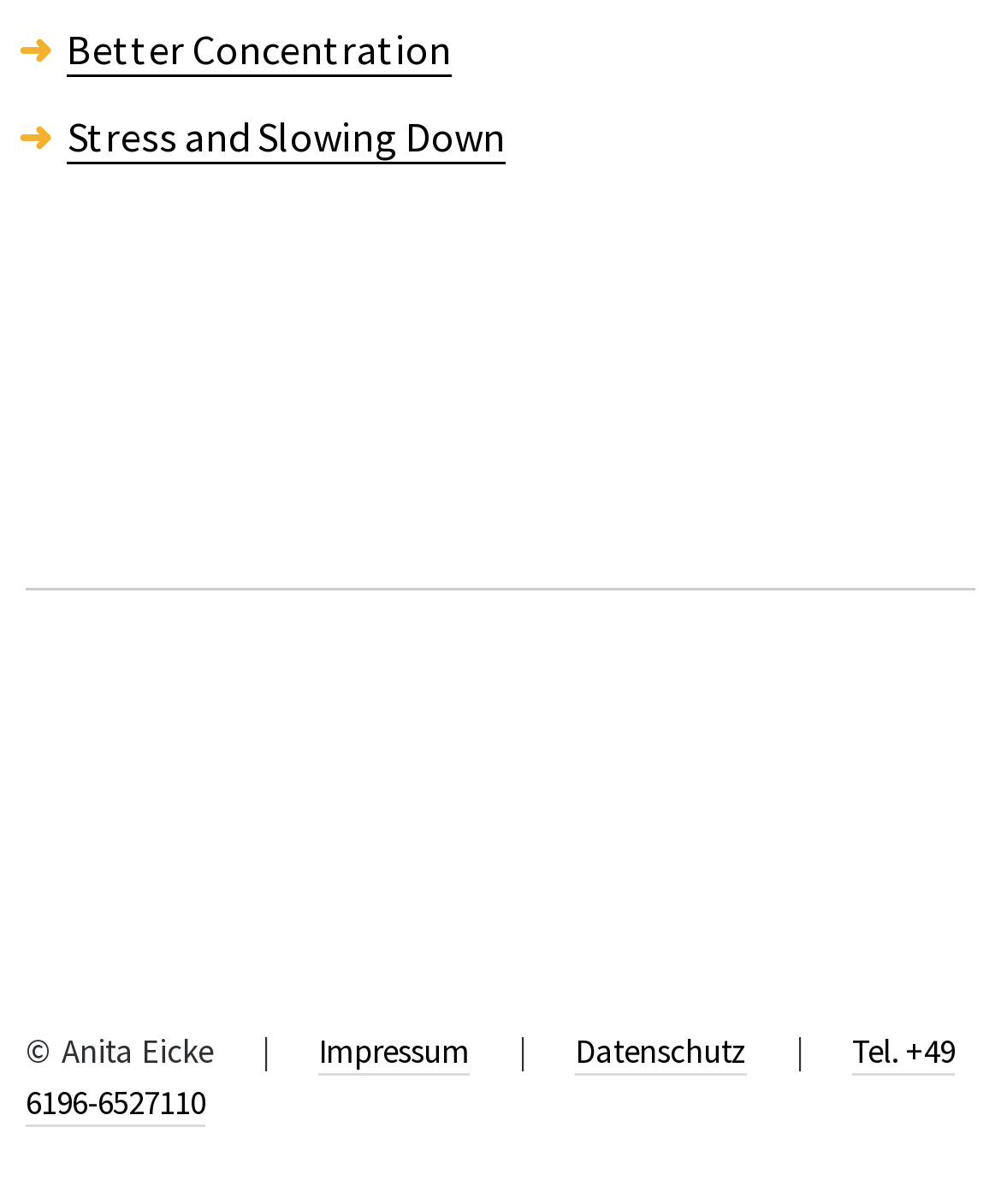Extract the bounding box coordinates for the HTML element that matches this description: "Tel. +49 6196-6527110". The coordinates should be four float numbers between 0 and 1, i.e., [left, top, right, bottom].

[0.026, 0.855, 0.954, 0.935]